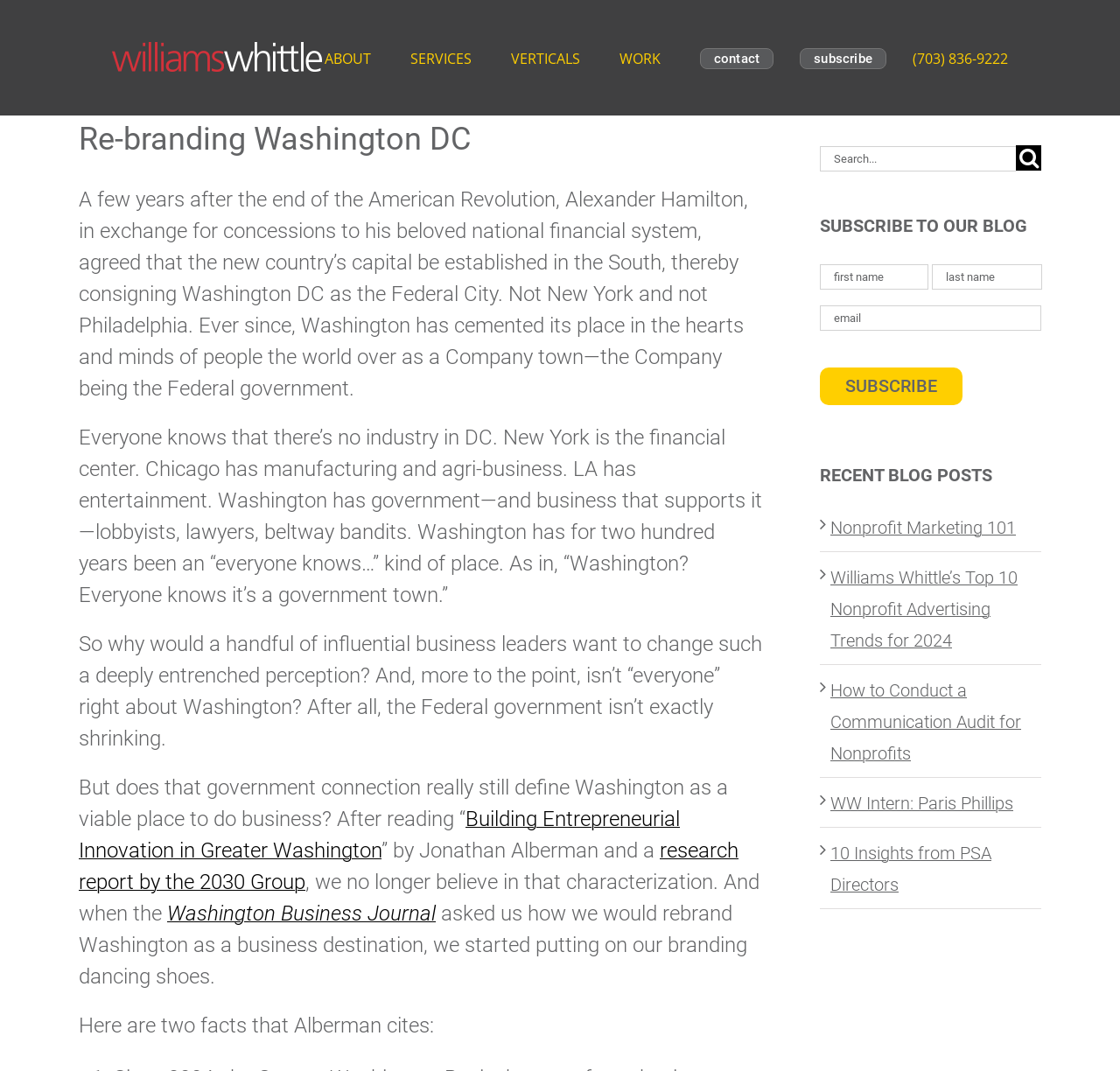Find and indicate the bounding box coordinates of the region you should select to follow the given instruction: "Read the 'Building Entrepreneurial Innovation in Greater Washington' article".

[0.07, 0.753, 0.607, 0.806]